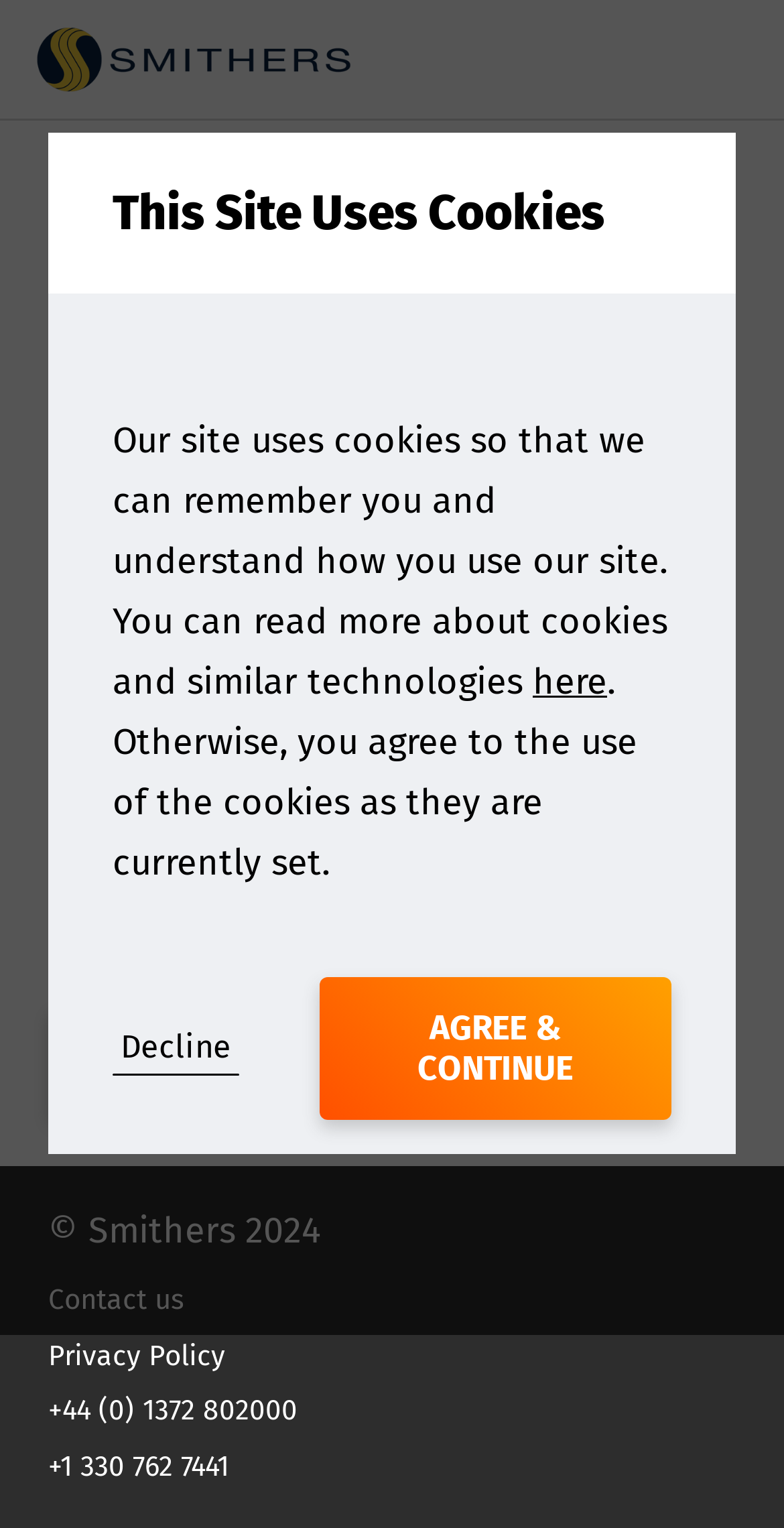Please answer the following question using a single word or phrase: What is the error message on the page?

Page Not Found